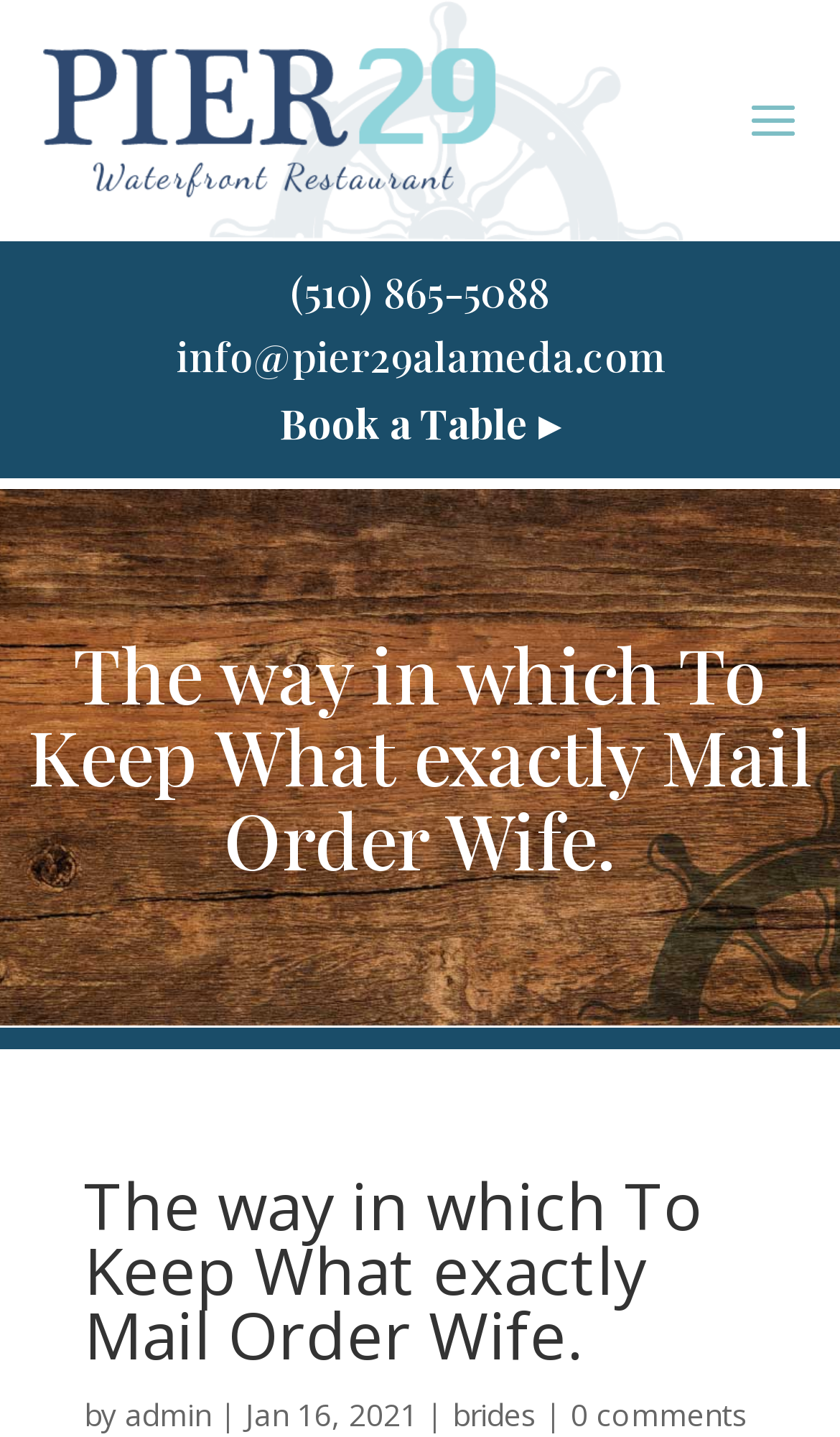Provide a thorough description of the webpage's content and layout.

The webpage appears to be a blog post or article with a title "The way in which To Keep What exactly Mail Order Wife." The title is prominently displayed at the top of the page, with a smaller heading below it. 

At the top left of the page, there is a link, and to its right, there is another link. Below these links, there is a phone number "(510) 865-5088" and an email address "info@pier29alameda.com" displayed side by side. 

Further down, there is a call-to-action button "Book a Table ▸" positioned near the center of the page. 

The main content of the webpage is a blog post or article, which starts with the title "The way in which To Keep What exactly Mail Order Wife." The article's author is credited as "admin" and is dated "Jan 16, 2021". There are also links to related topics, such as "brides", and an indication of "0 comments" on the article.